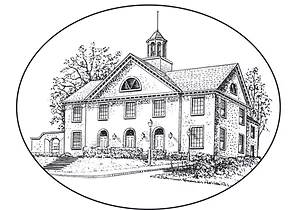Respond with a single word or phrase to the following question: Where is the Middleburg Community Center located?

Middleburg, VA